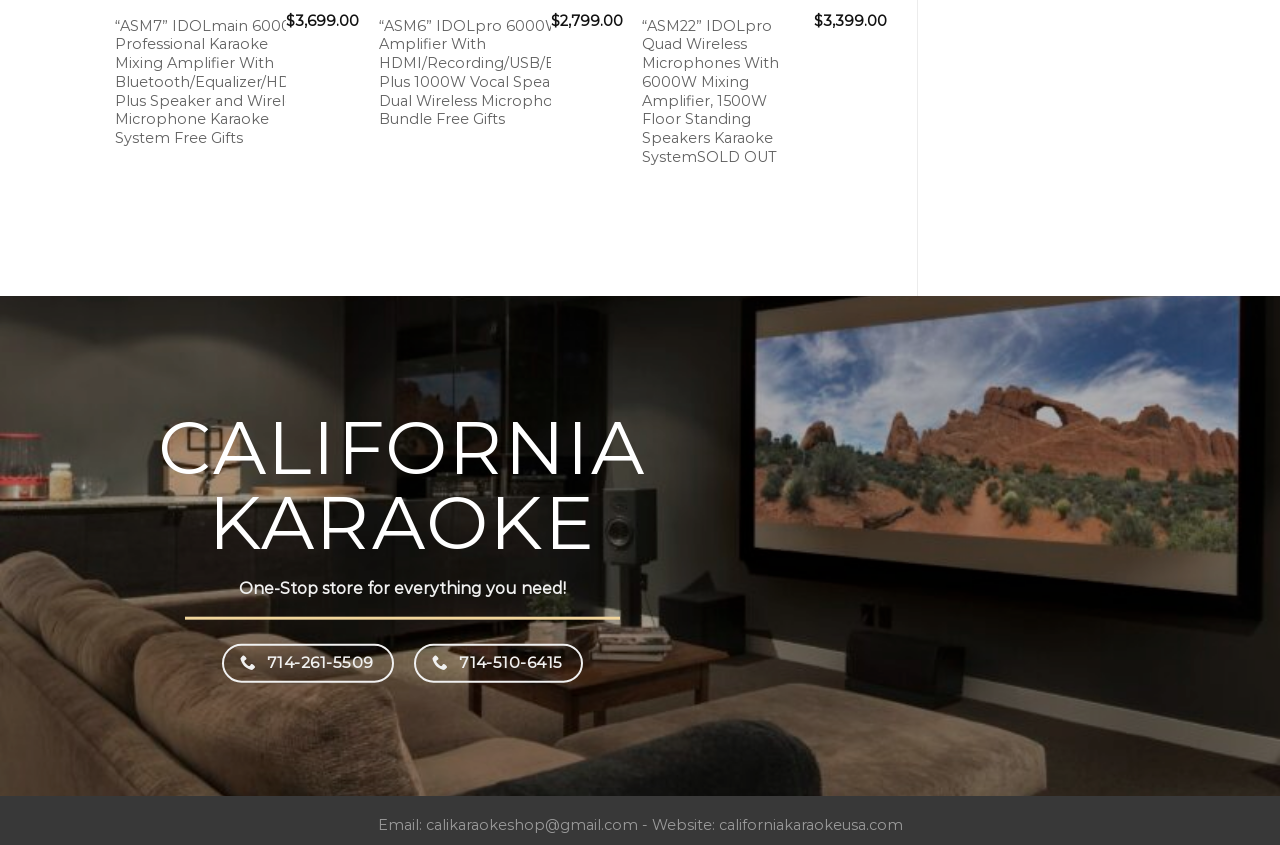Please specify the bounding box coordinates of the clickable region to carry out the following instruction: "Contact via phone number 714-261-5509". The coordinates should be four float numbers between 0 and 1, in the format [left, top, right, bottom].

[0.173, 0.762, 0.308, 0.808]